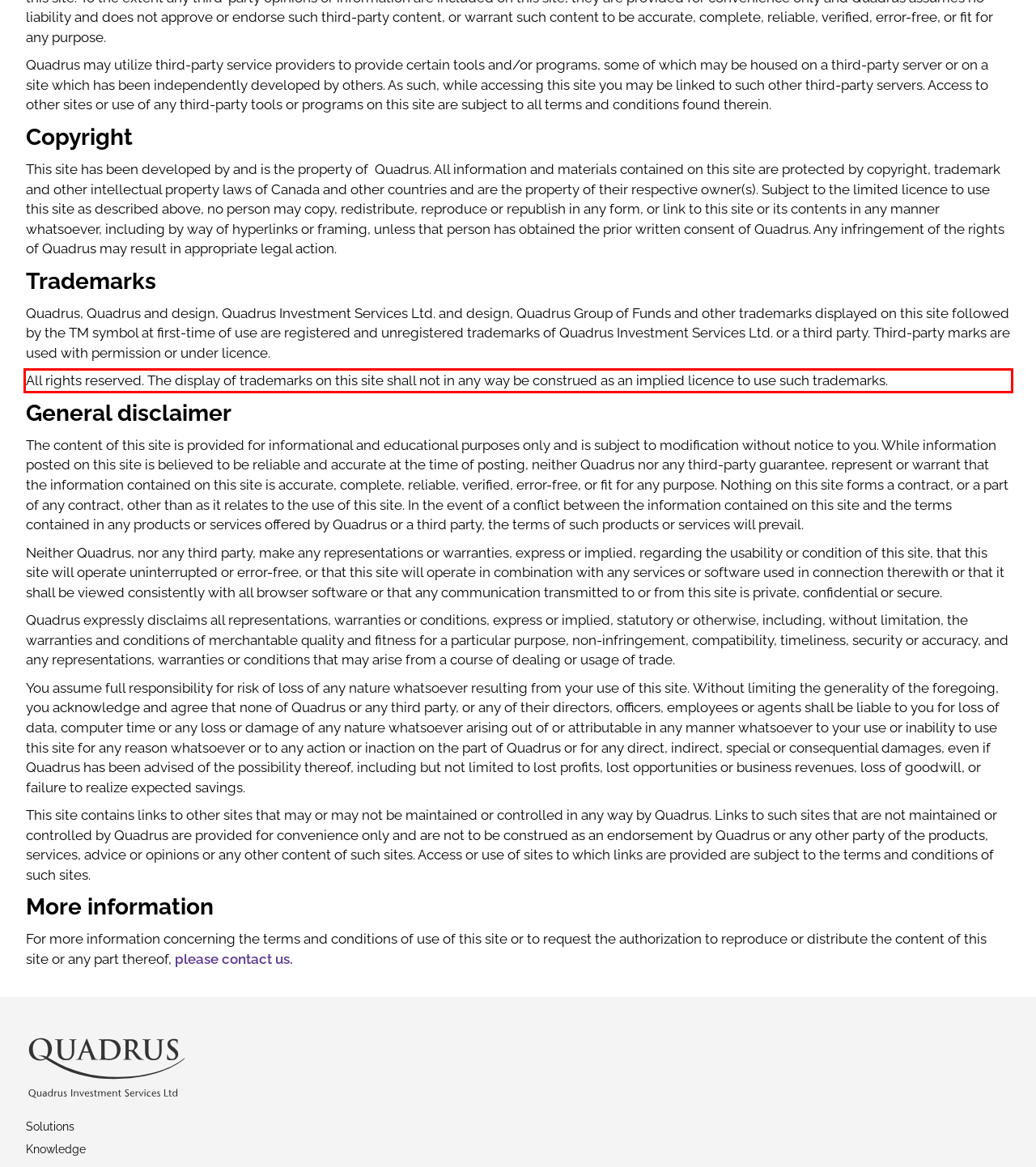Extract and provide the text found inside the red rectangle in the screenshot of the webpage.

All rights reserved. The display of trademarks on this site shall not in any way be construed as an implied licence to use such trademarks.